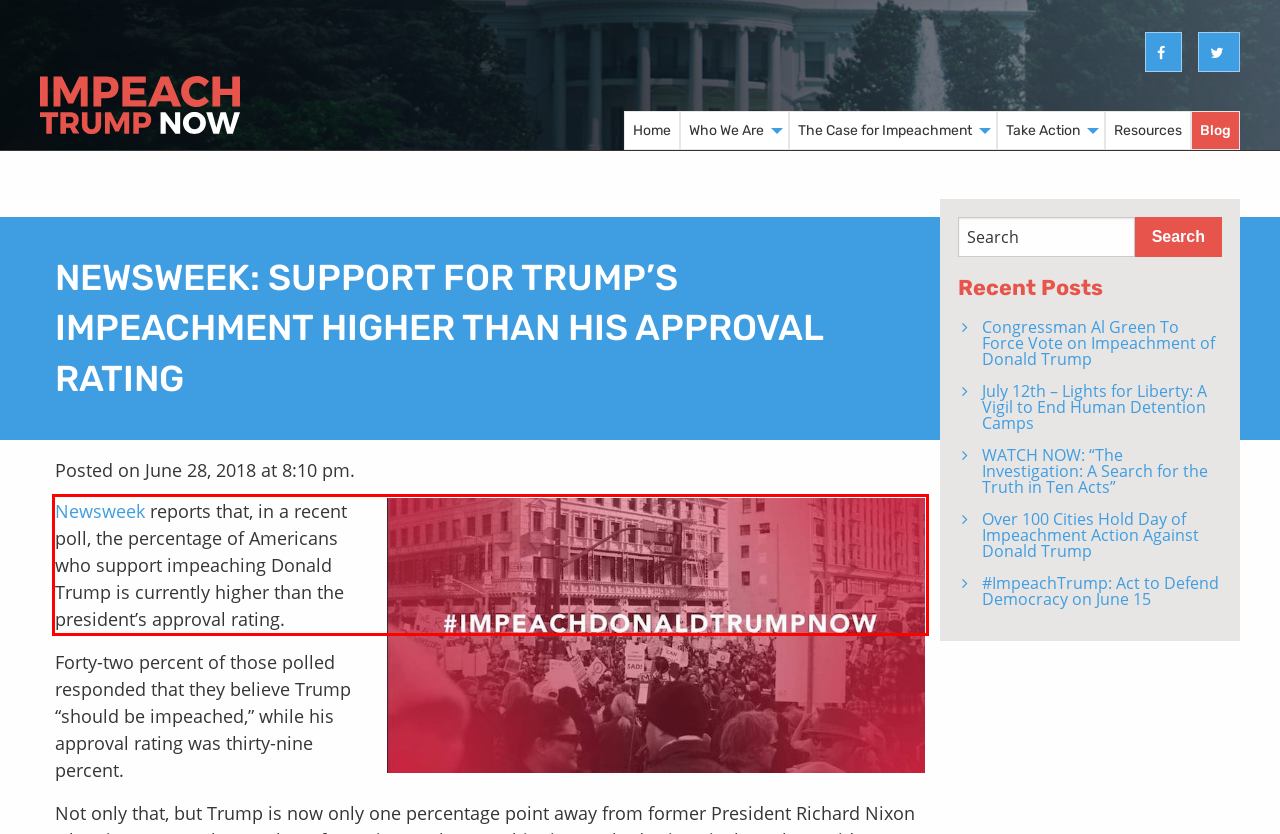Inspect the webpage screenshot that has a red bounding box and use OCR technology to read and display the text inside the red bounding box.

Newsweek reports that, in a recent poll, the percentage of Americans who support impeaching Donald Trump is currently higher than the president’s approval rating.